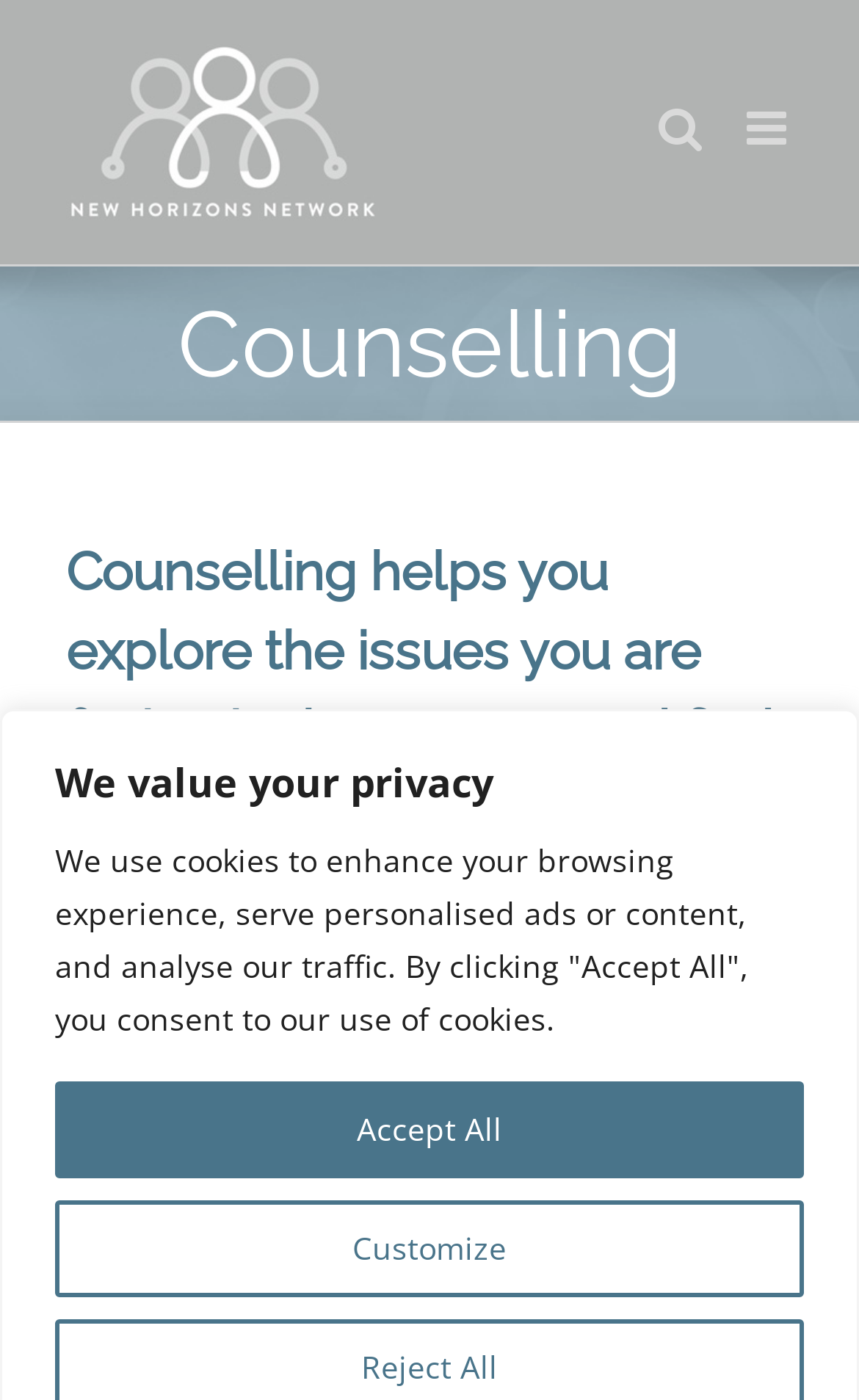What is the purpose of counselling? Look at the image and give a one-word or short phrase answer.

To find a happier life